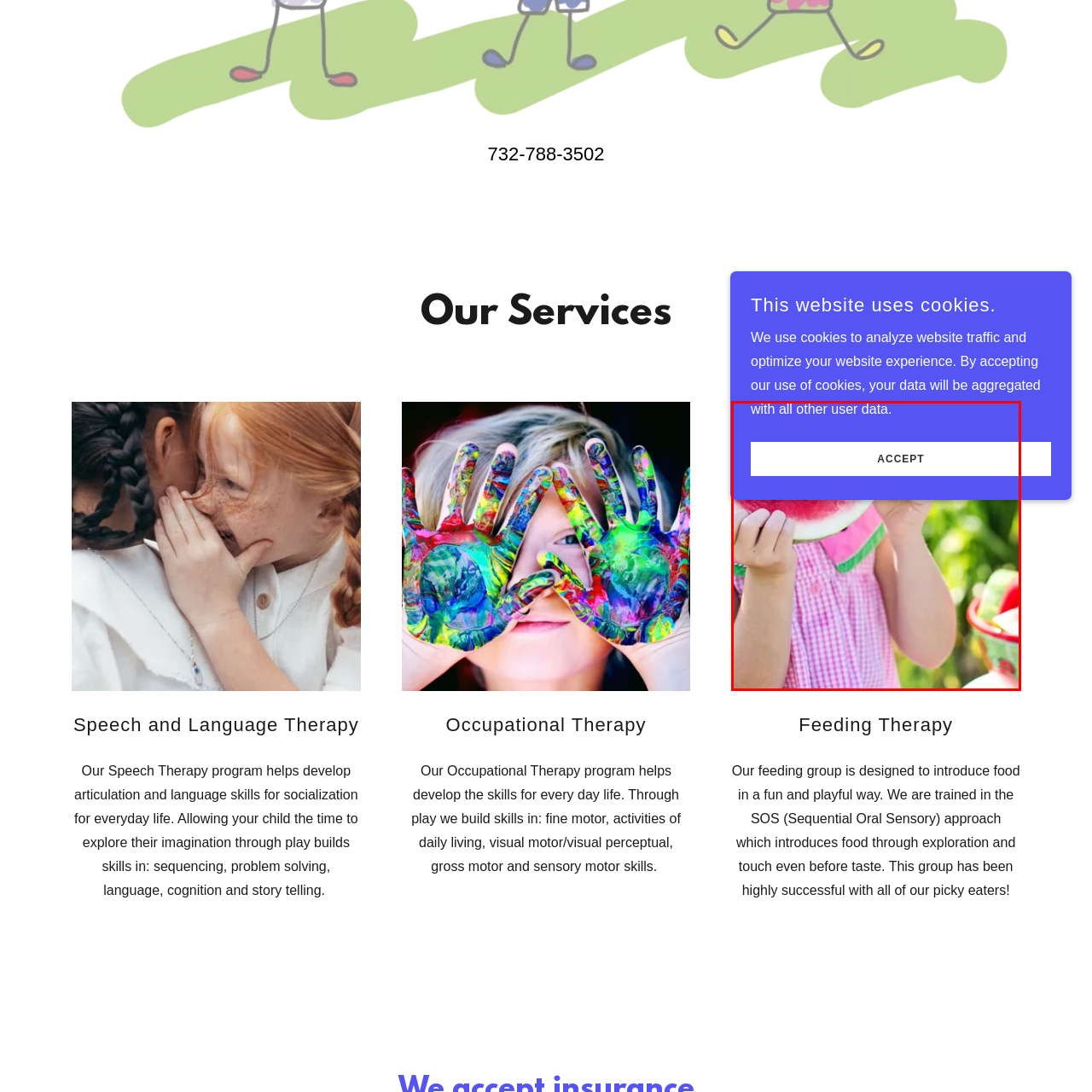Look at the section of the image marked by the red box and offer an in-depth answer to the next question considering the visual cues: What type of therapy program is associated with this image?

By reading the caption, I understand that this moment can be associated with therapy programs aimed at developing essential life skills, such as those in feeding therapy, where food is introduced in a fun and engaging manner. The child's interaction with the watermelon exemplifies a playful approach to exploring new foods, resonating with themes of sensory experiences and cognitive development.